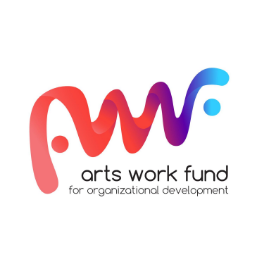Utilize the details in the image to thoroughly answer the following question: What is the focus of the Arts Work Fund?

The Arts Work Fund's focus is on supporting arts organizations in their growth and development, as indicated by the text below the letters 'AWF' in the logo, which reads 'arts work fund for organizational development'.